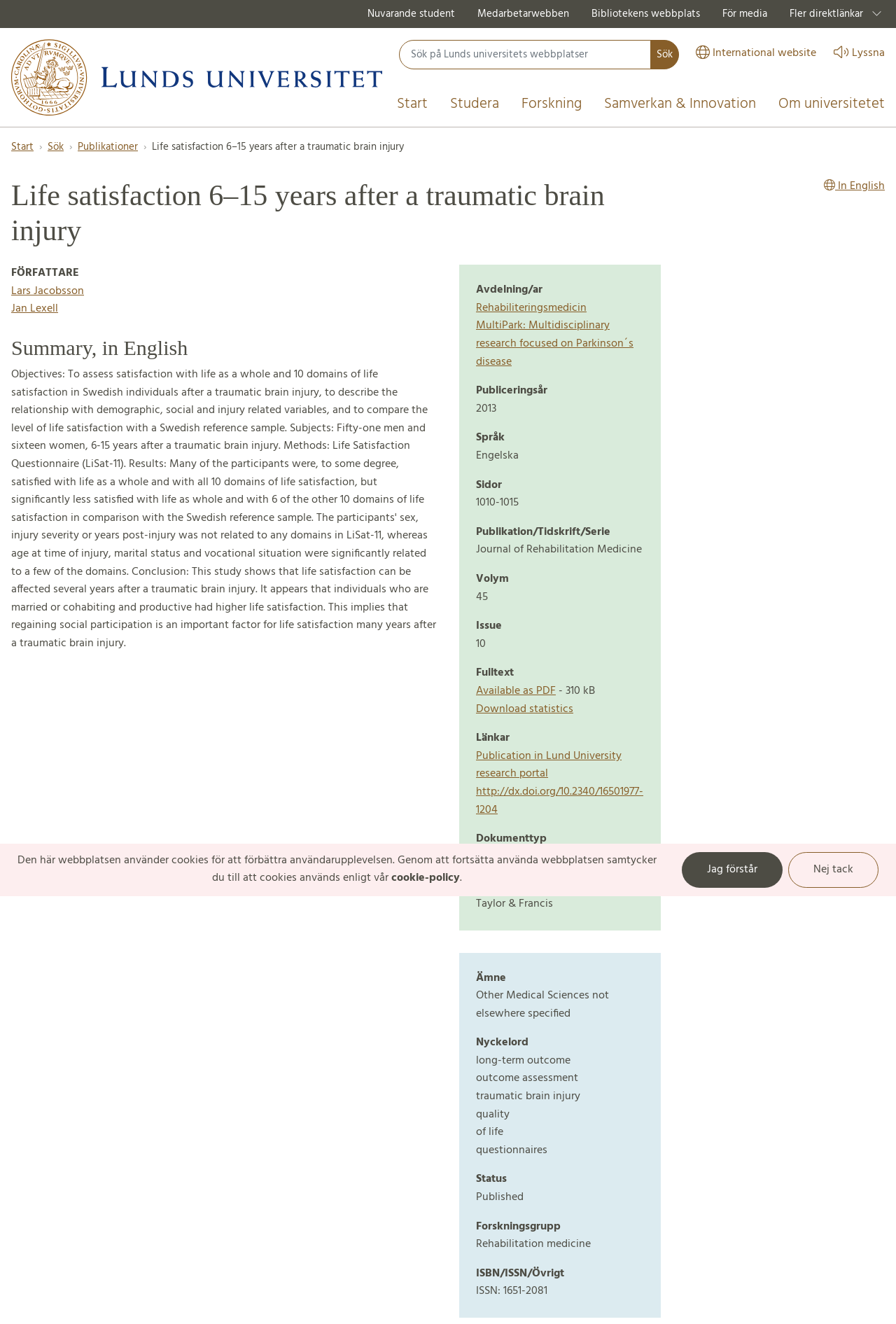Can you pinpoint the bounding box coordinates for the clickable element required for this instruction: "Visit the international website"? The coordinates should be four float numbers between 0 and 1, i.e., [left, top, right, bottom].

[0.777, 0.03, 0.911, 0.053]